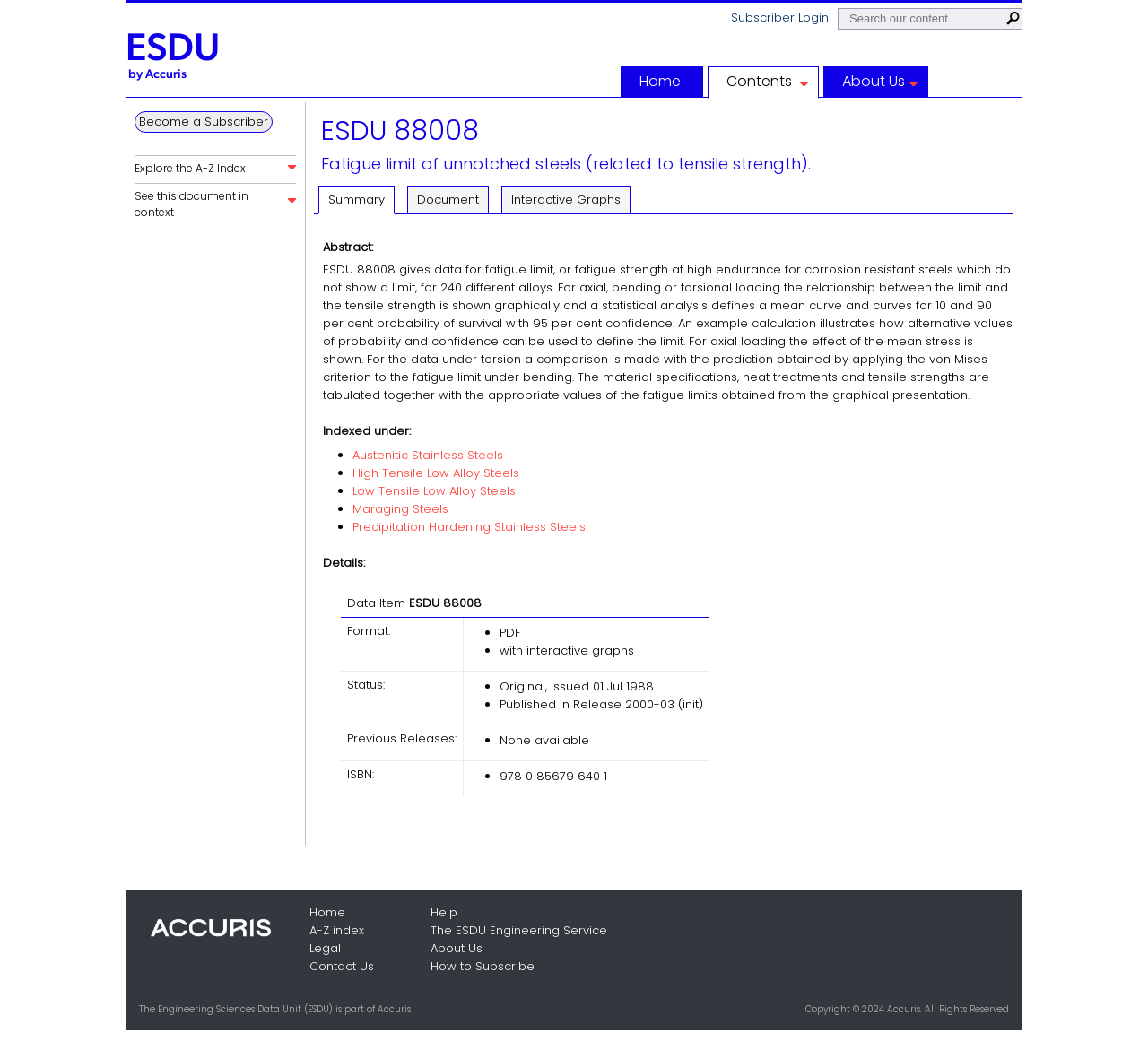Calculate the bounding box coordinates for the UI element based on the following description: "Legal". Ensure the coordinates are four float numbers between 0 and 1, i.e., [left, top, right, bottom].

[0.27, 0.895, 0.297, 0.911]